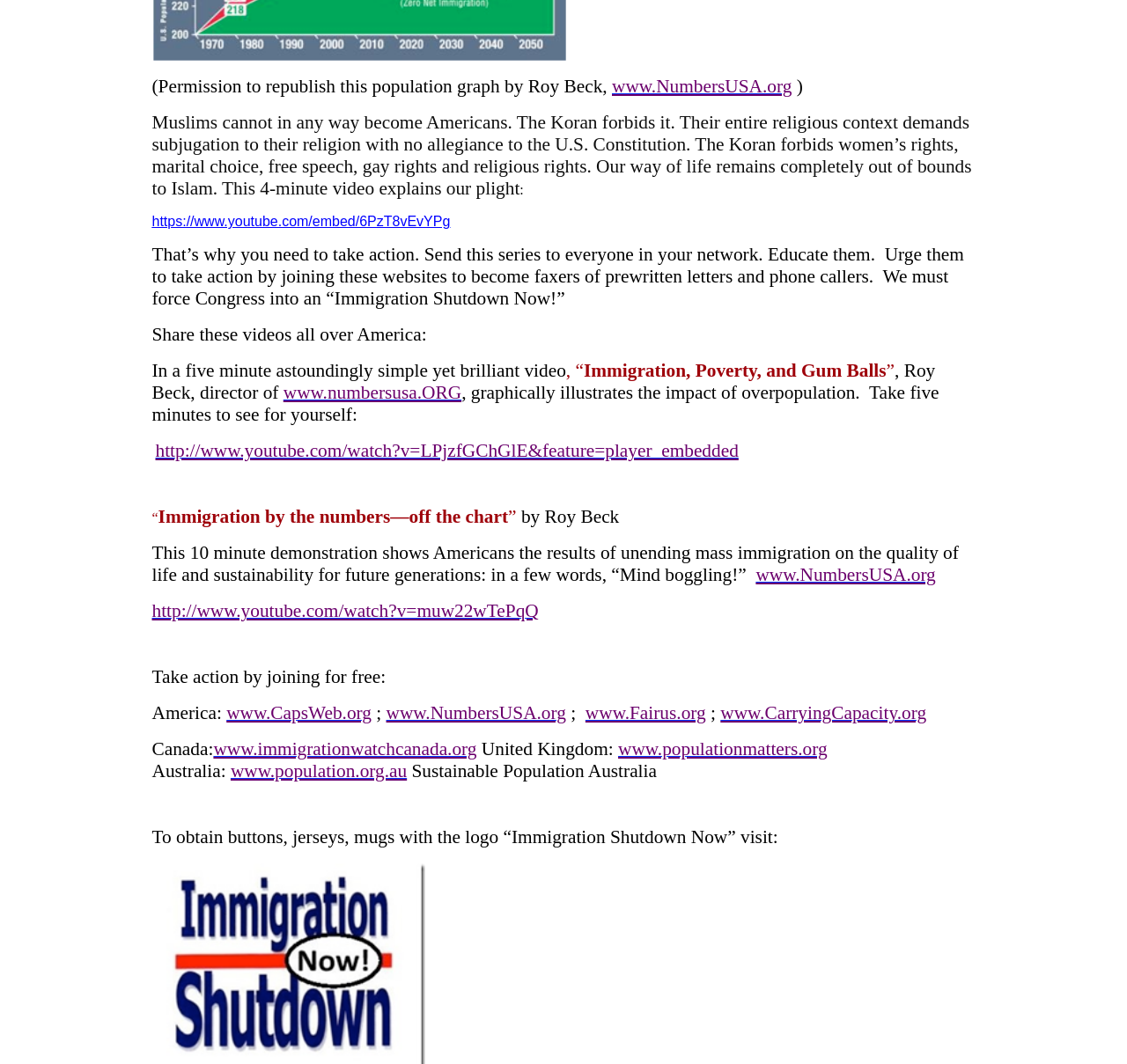How many websites are mentioned in the webpage for taking action?
Based on the image, please offer an in-depth response to the question.

The webpage mentions five websites: www.NumbersUSA.org, www.CapsWeb.org, www.Fairus.org, www.CarryingCapacity.org, and www.immigrationwatchcanada.org, indicating that these are the websites for taking action.